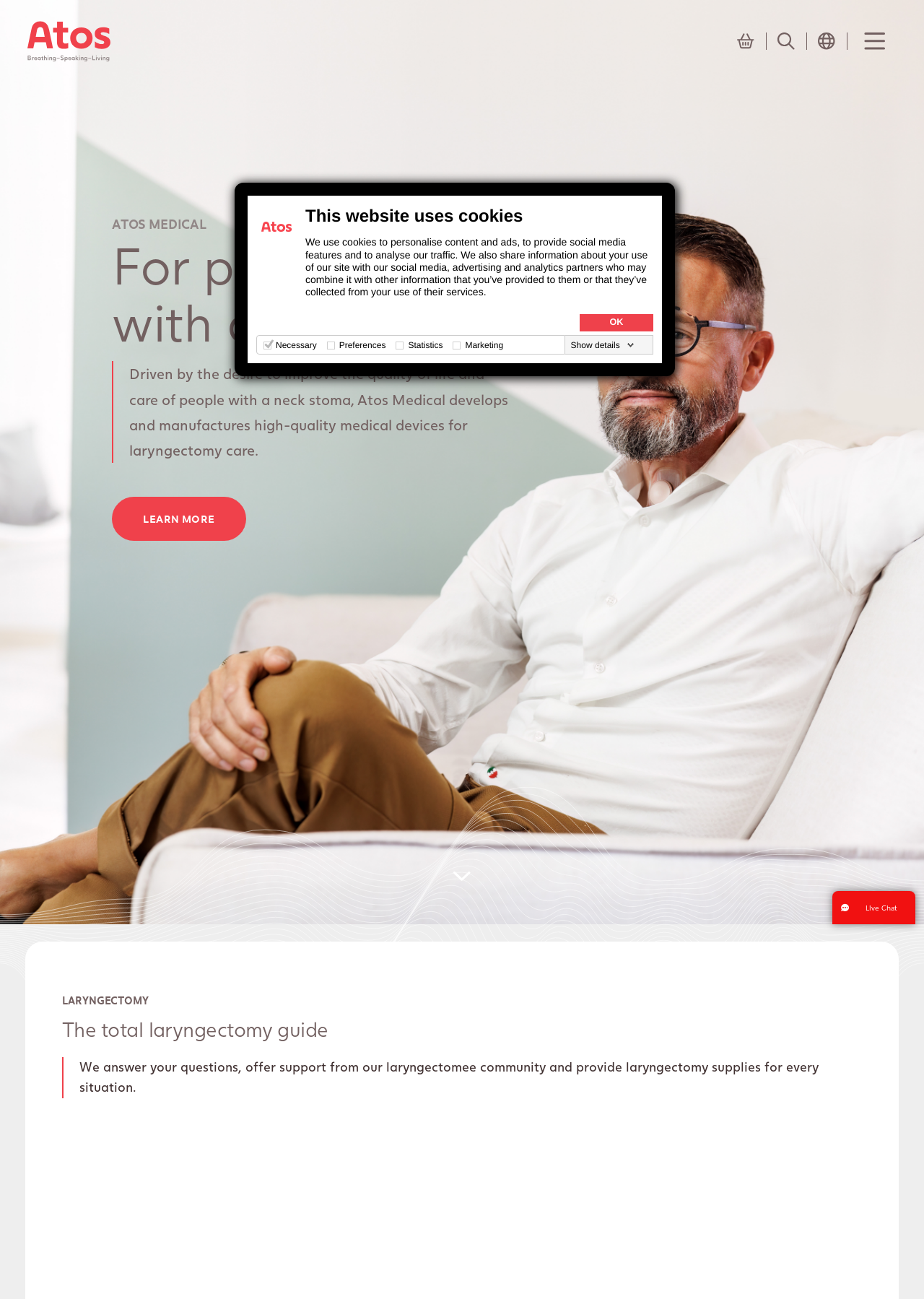Answer the question using only one word or a concise phrase: What is the purpose of Atos Medical?

Improve quality of life for people with neck stoma